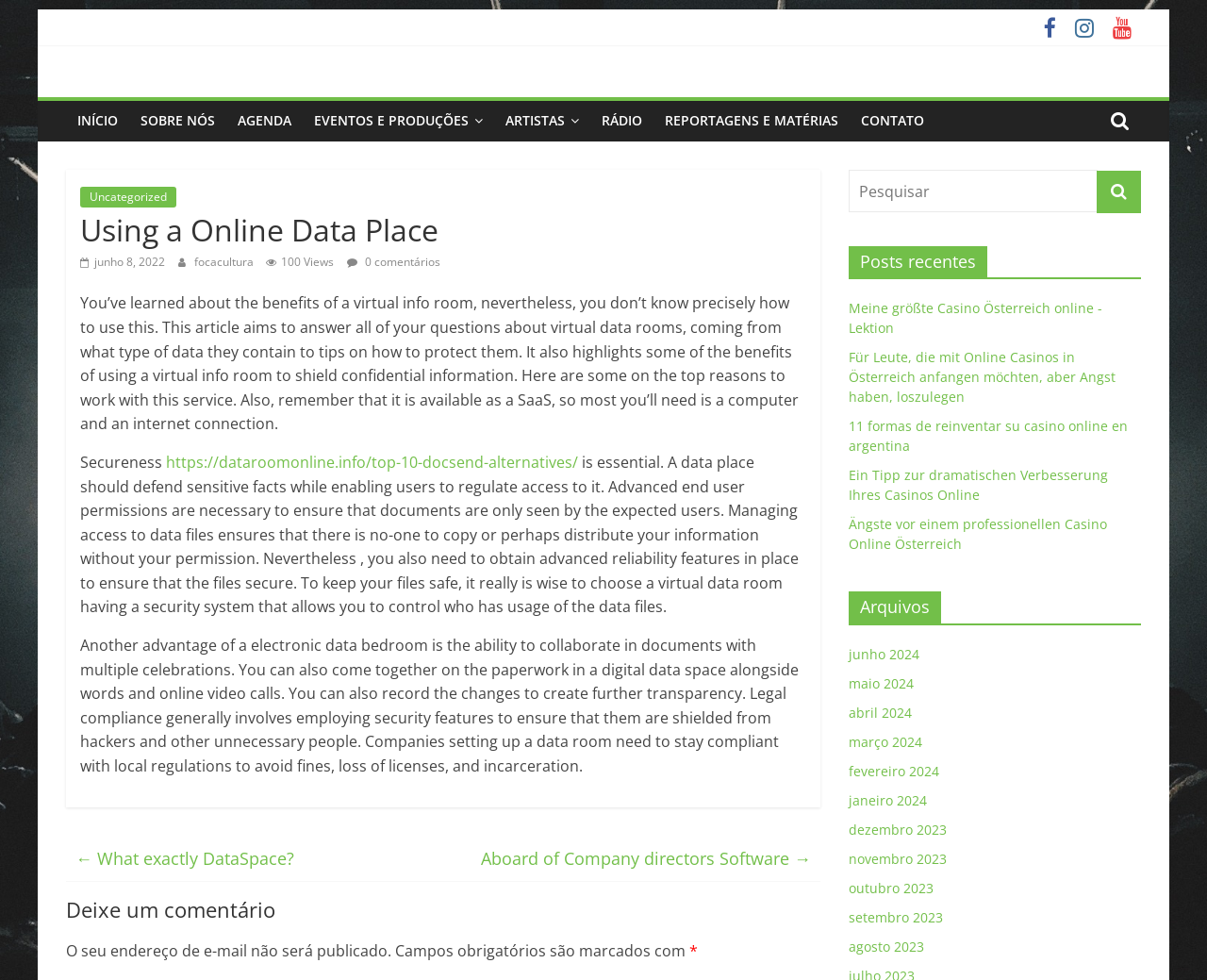Identify the bounding box coordinates of the clickable region required to complete the instruction: "Search for something". The coordinates should be given as four float numbers within the range of 0 and 1, i.e., [left, top, right, bottom].

[0.703, 0.174, 0.909, 0.217]